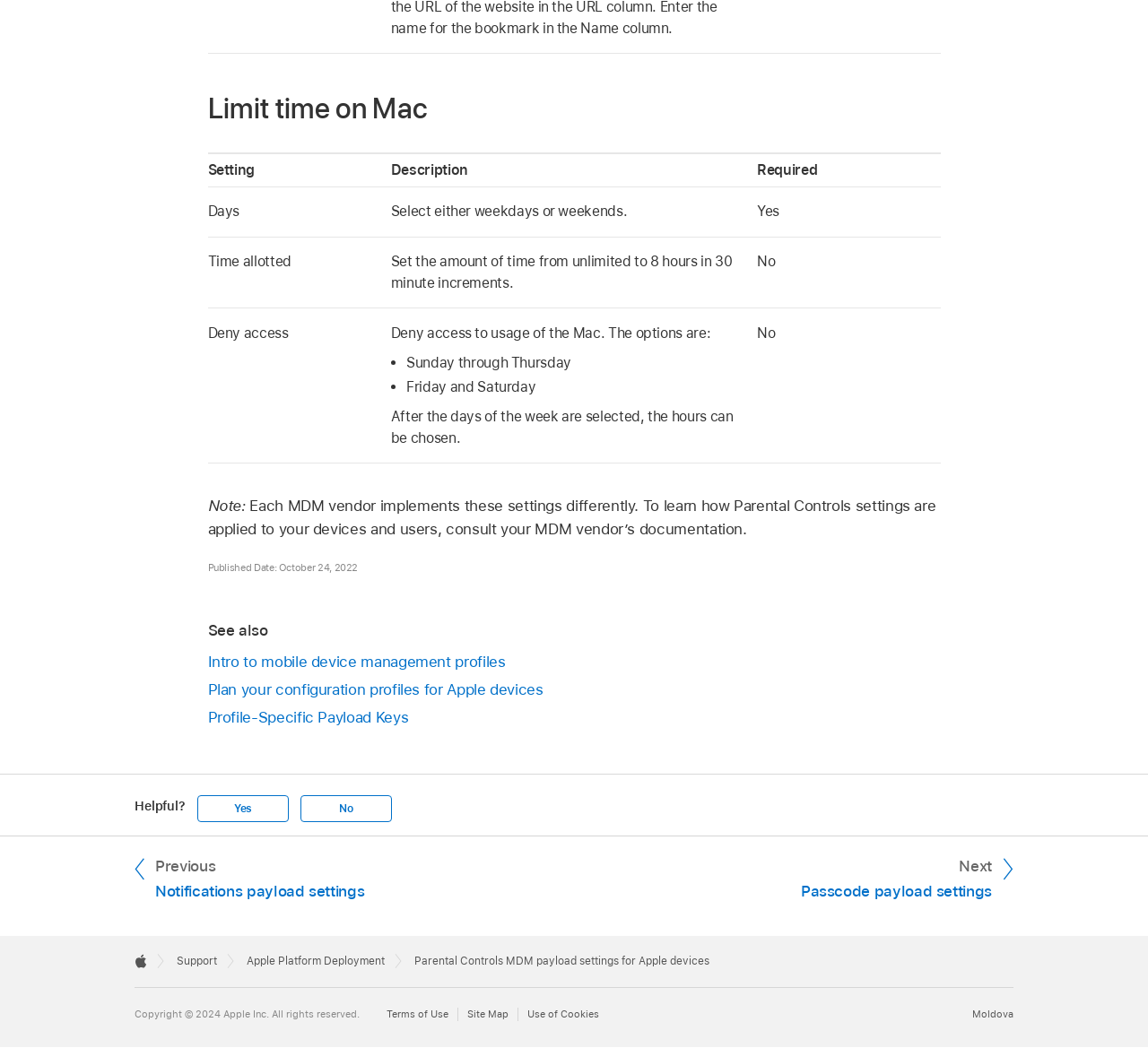Find the bounding box coordinates for the element that must be clicked to complete the instruction: "View 'Terms of Use'". The coordinates should be four float numbers between 0 and 1, indicated as [left, top, right, bottom].

[0.337, 0.962, 0.399, 0.975]